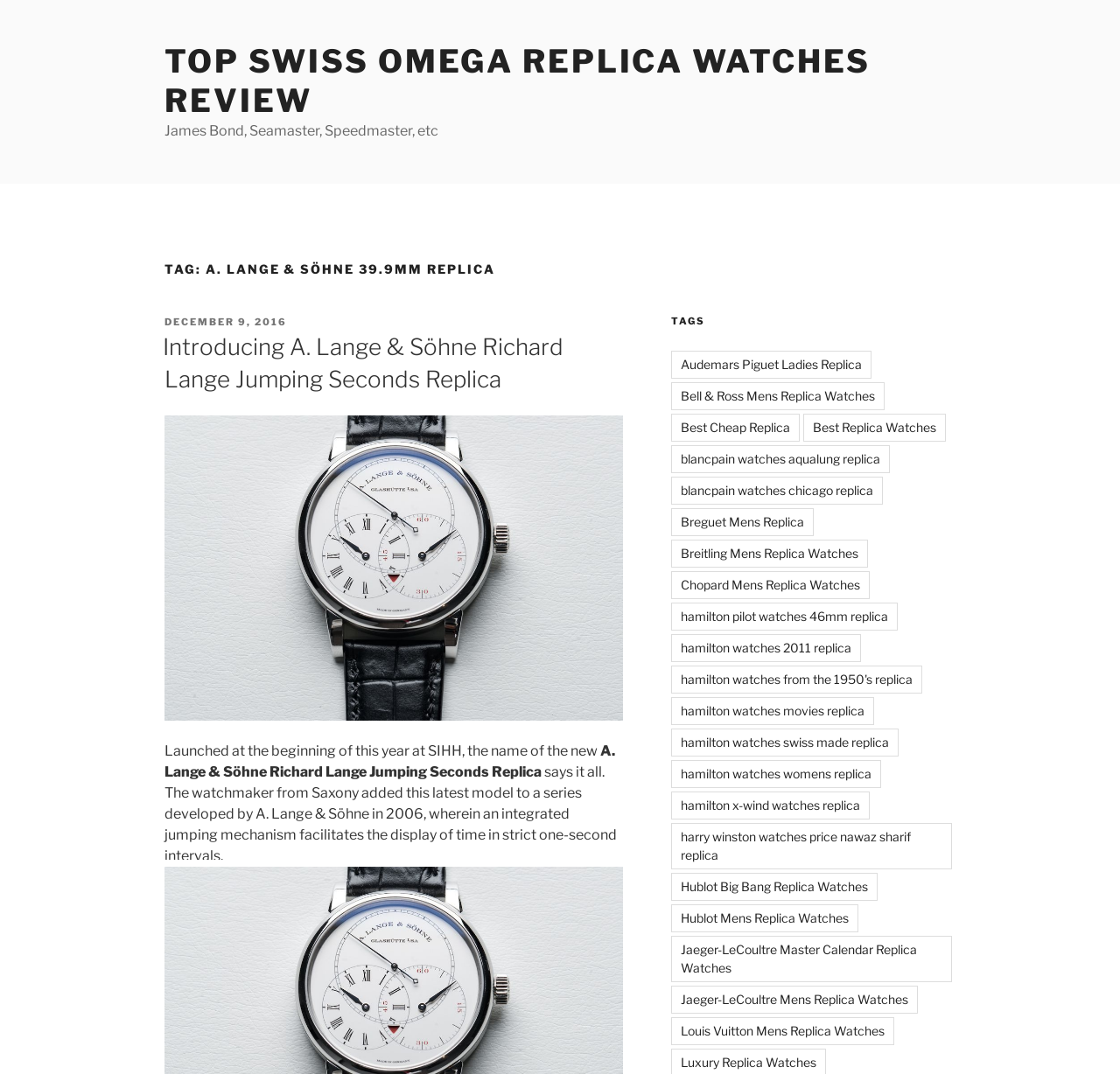Indicate the bounding box coordinates of the element that needs to be clicked to satisfy the following instruction: "Explore the tag Audemars Piguet Ladies Replica". The coordinates should be four float numbers between 0 and 1, i.e., [left, top, right, bottom].

[0.599, 0.327, 0.778, 0.353]